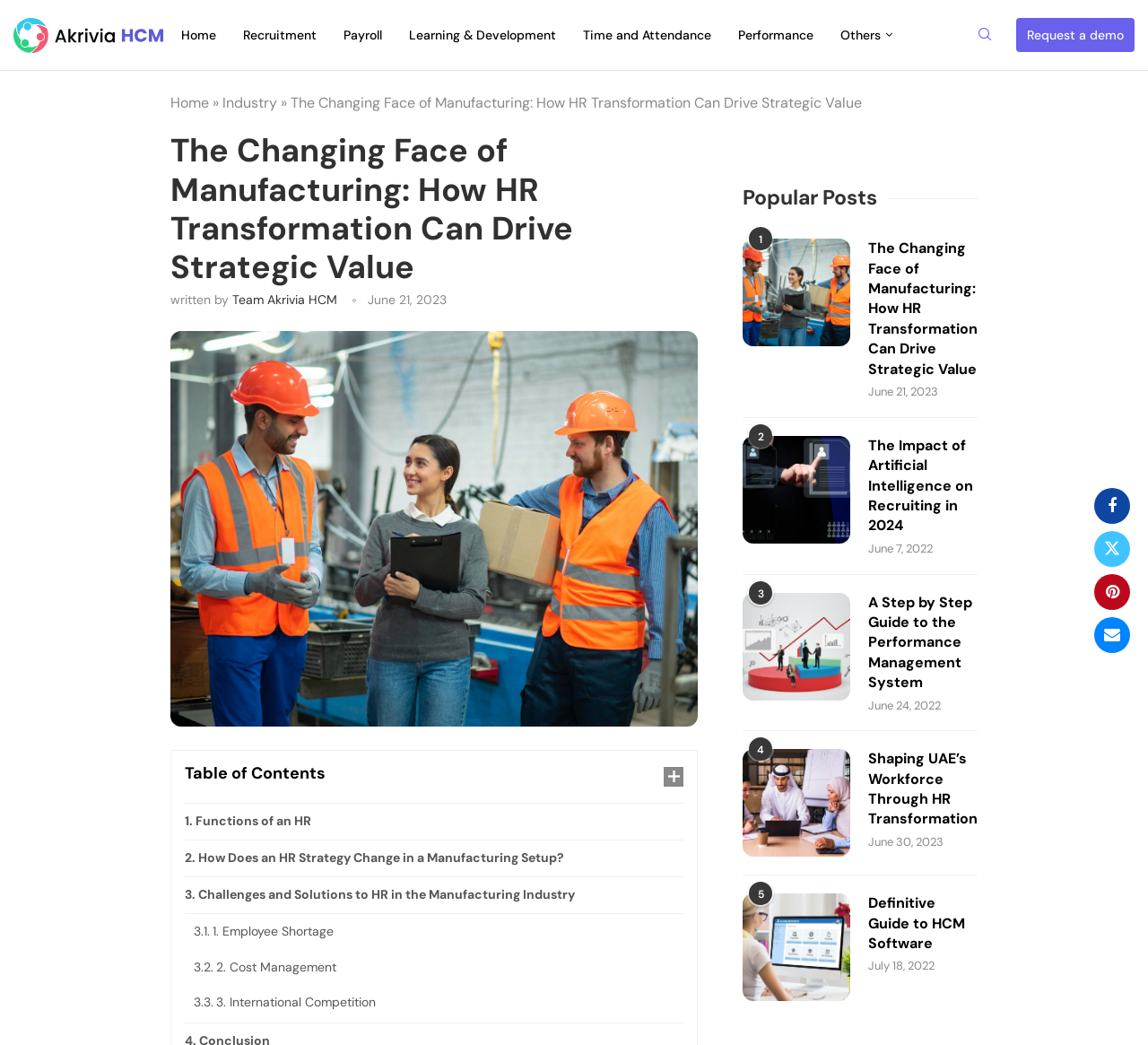Determine the bounding box coordinates of the clickable element to complete this instruction: "Share the article on Facebook". Provide the coordinates in the format of four float numbers between 0 and 1, [left, top, right, bottom].

[0.953, 0.467, 0.984, 0.501]